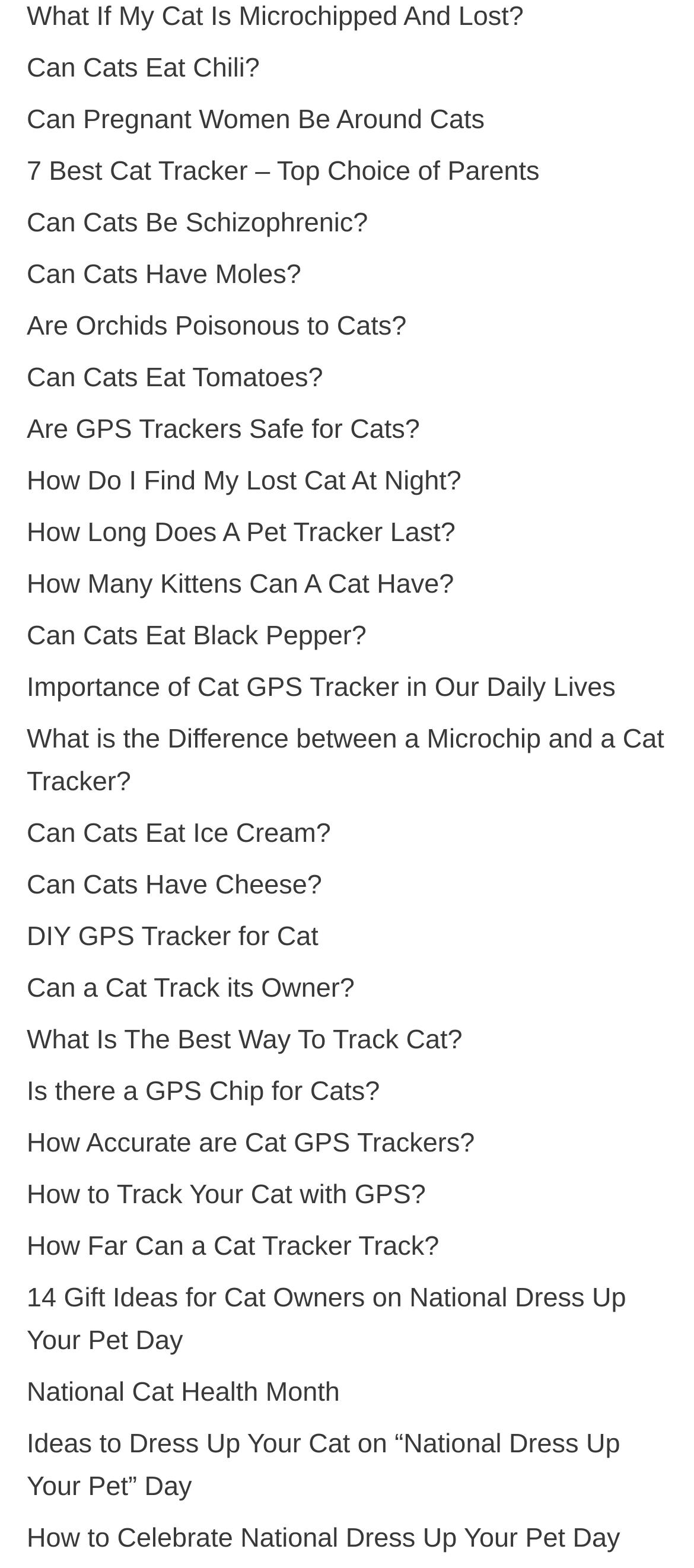Locate the bounding box coordinates of the element that should be clicked to fulfill the instruction: "Search for products or services".

None